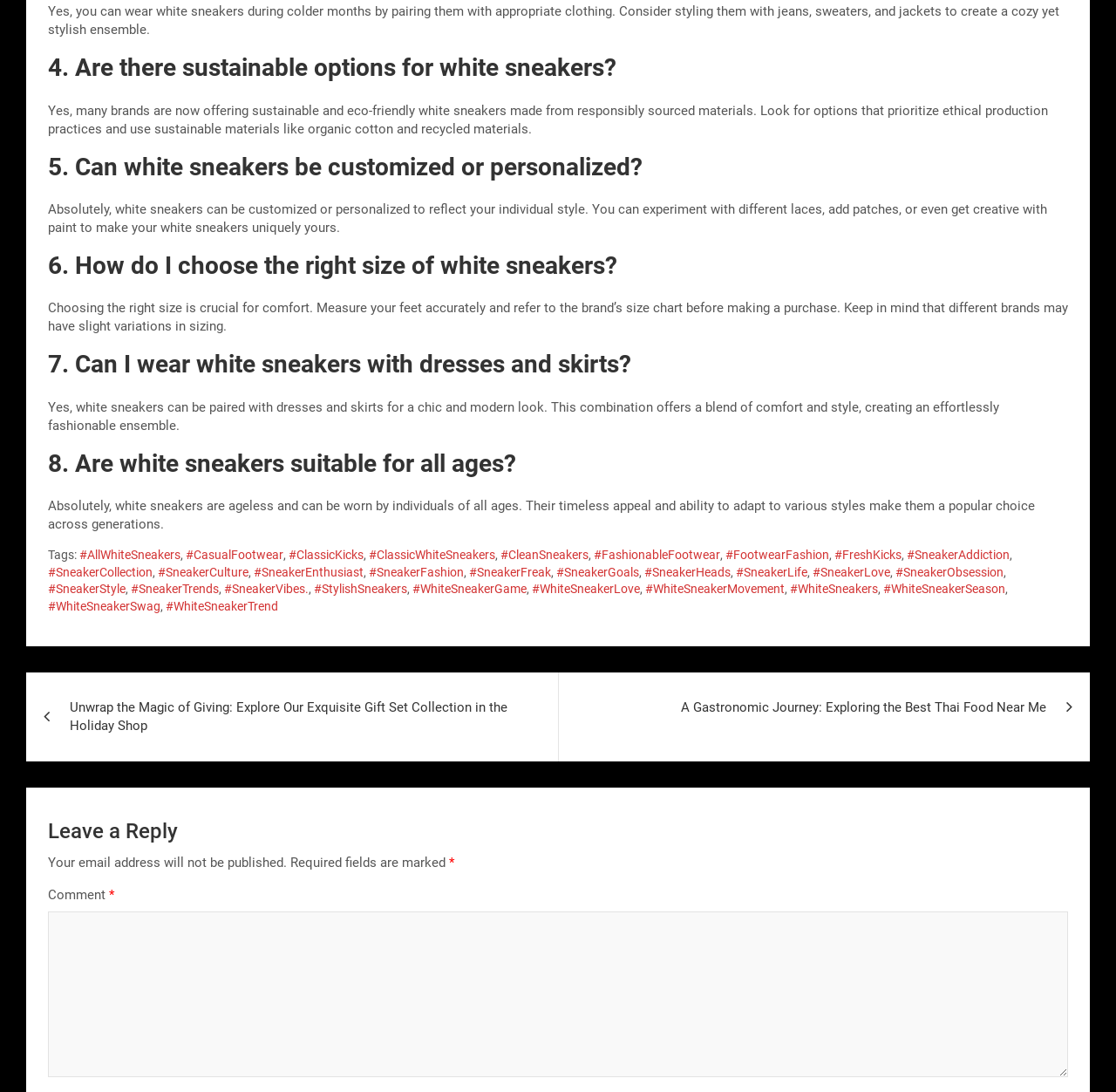How many links are there in the footer section?
Examine the image and give a concise answer in one word or a short phrase.

30